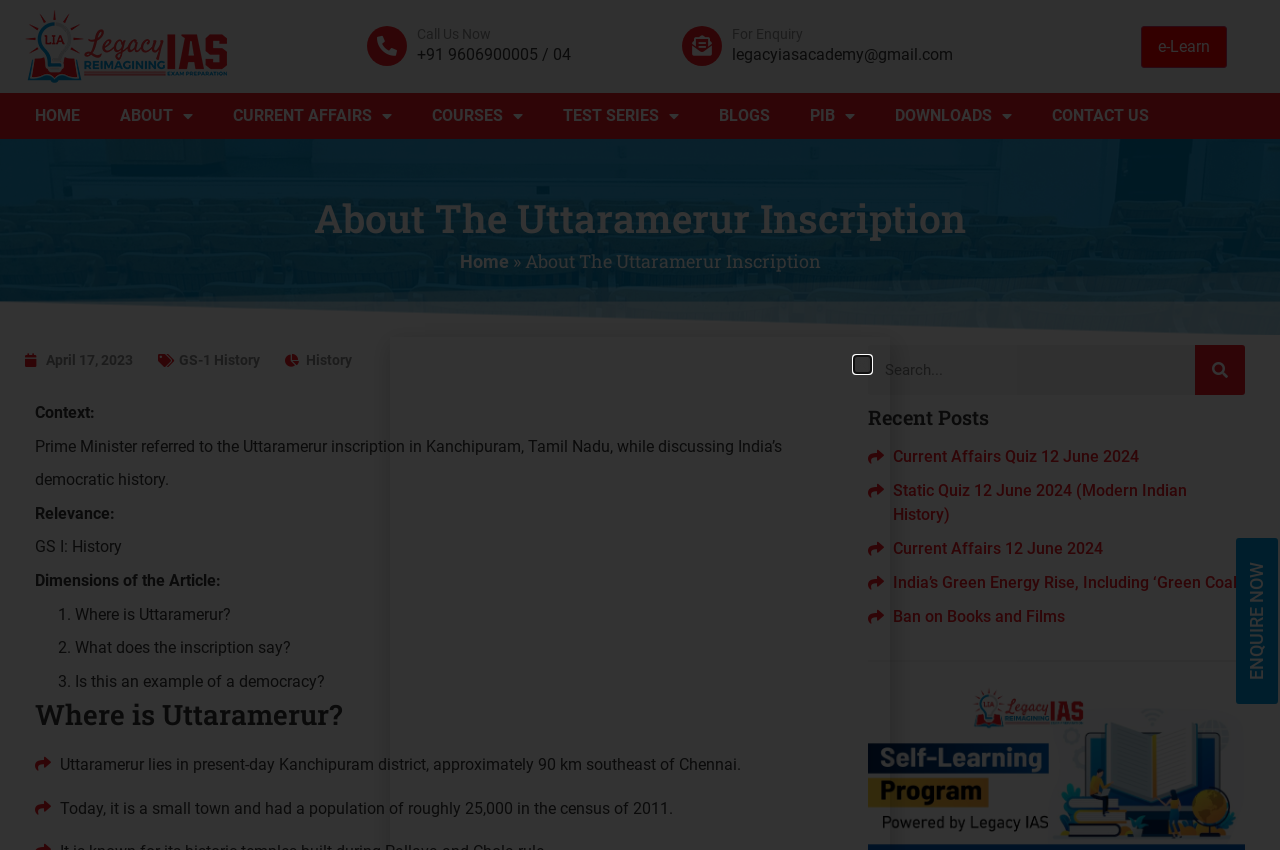Could you determine the bounding box coordinates of the clickable element to complete the instruction: "Search for something"? Provide the coordinates as four float numbers between 0 and 1, i.e., [left, top, right, bottom].

[0.678, 0.406, 0.973, 0.465]